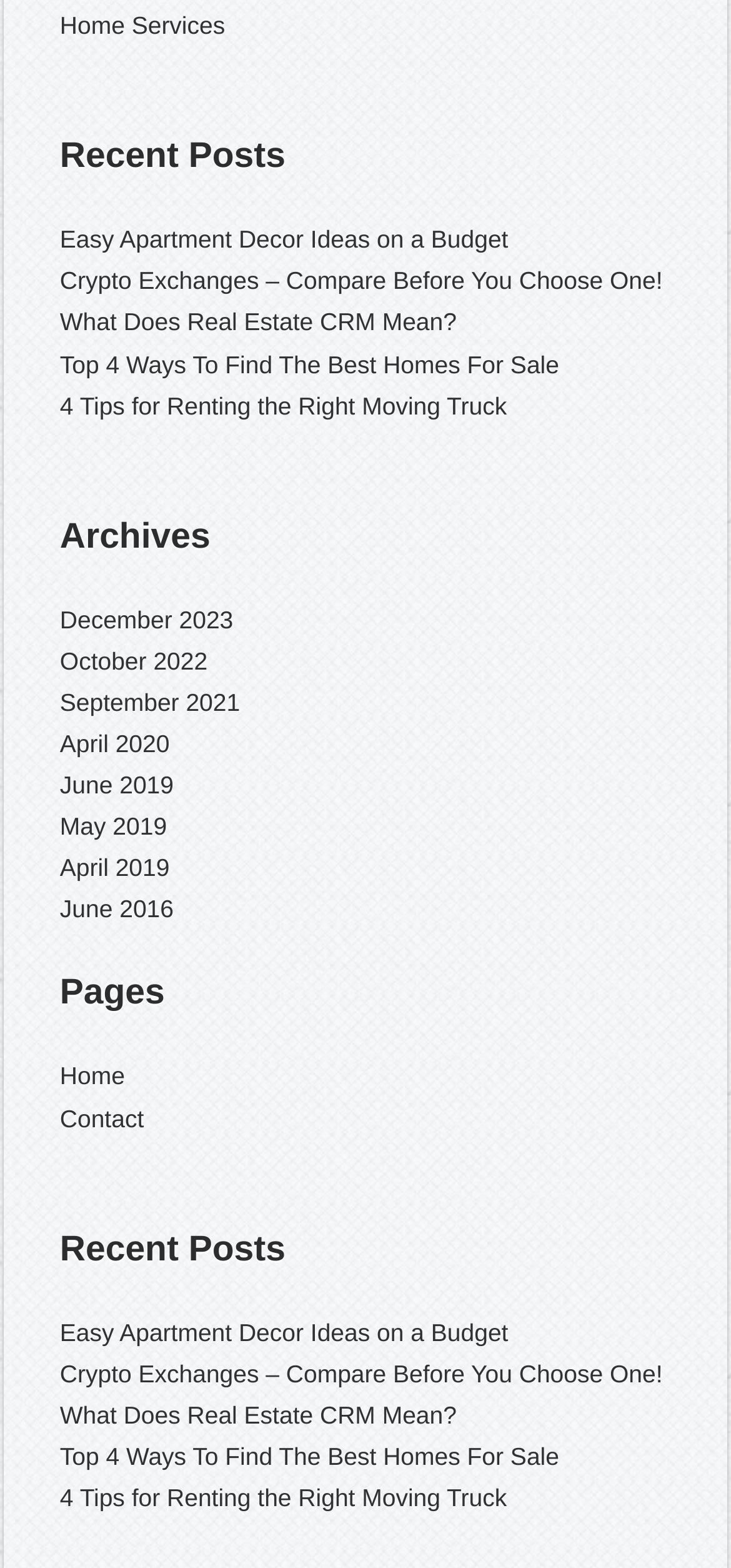Identify the bounding box coordinates of the part that should be clicked to carry out this instruction: "Explore 'December 2023' archives".

[0.082, 0.386, 0.319, 0.404]